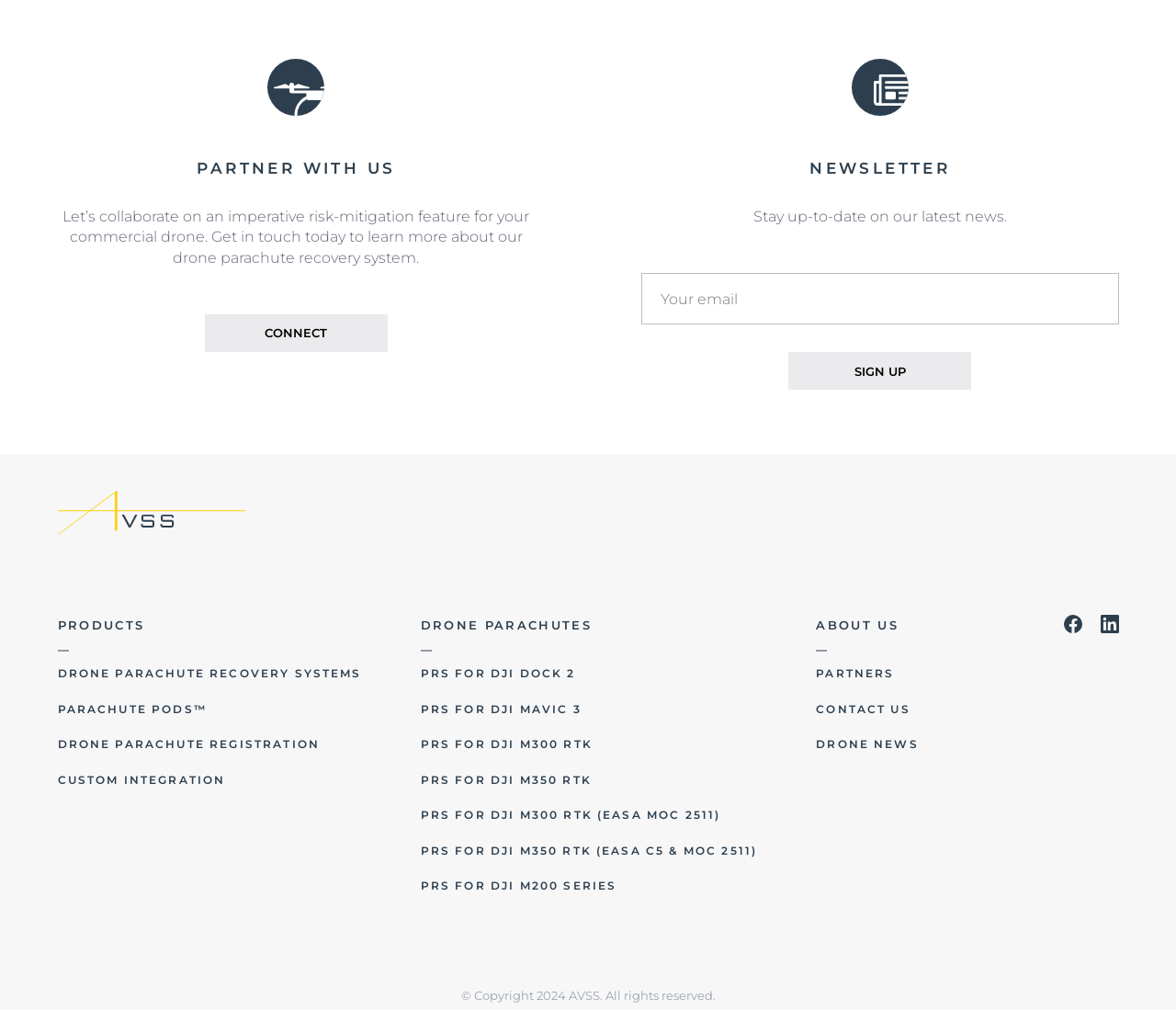Please provide the bounding box coordinates for the element that needs to be clicked to perform the instruction: "View the previous post". The coordinates must consist of four float numbers between 0 and 1, formatted as [left, top, right, bottom].

None